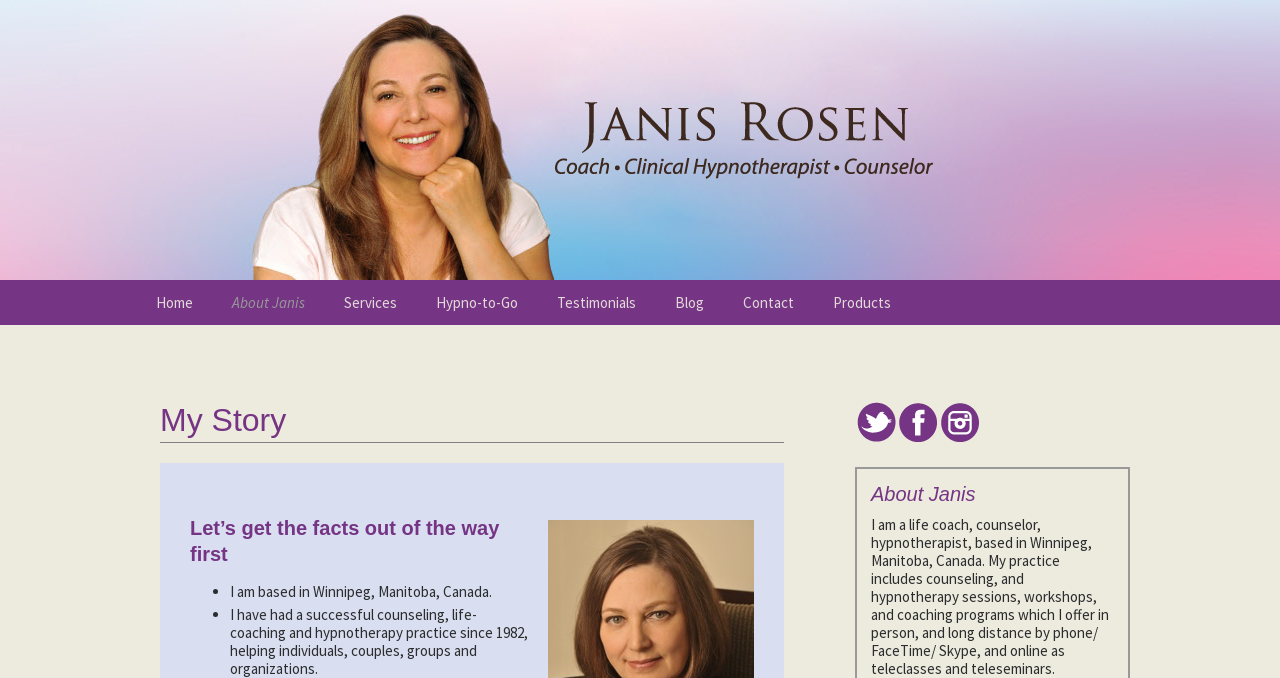Please find the bounding box coordinates of the section that needs to be clicked to achieve this instruction: "Read about the author's story".

[0.125, 0.59, 0.612, 0.653]